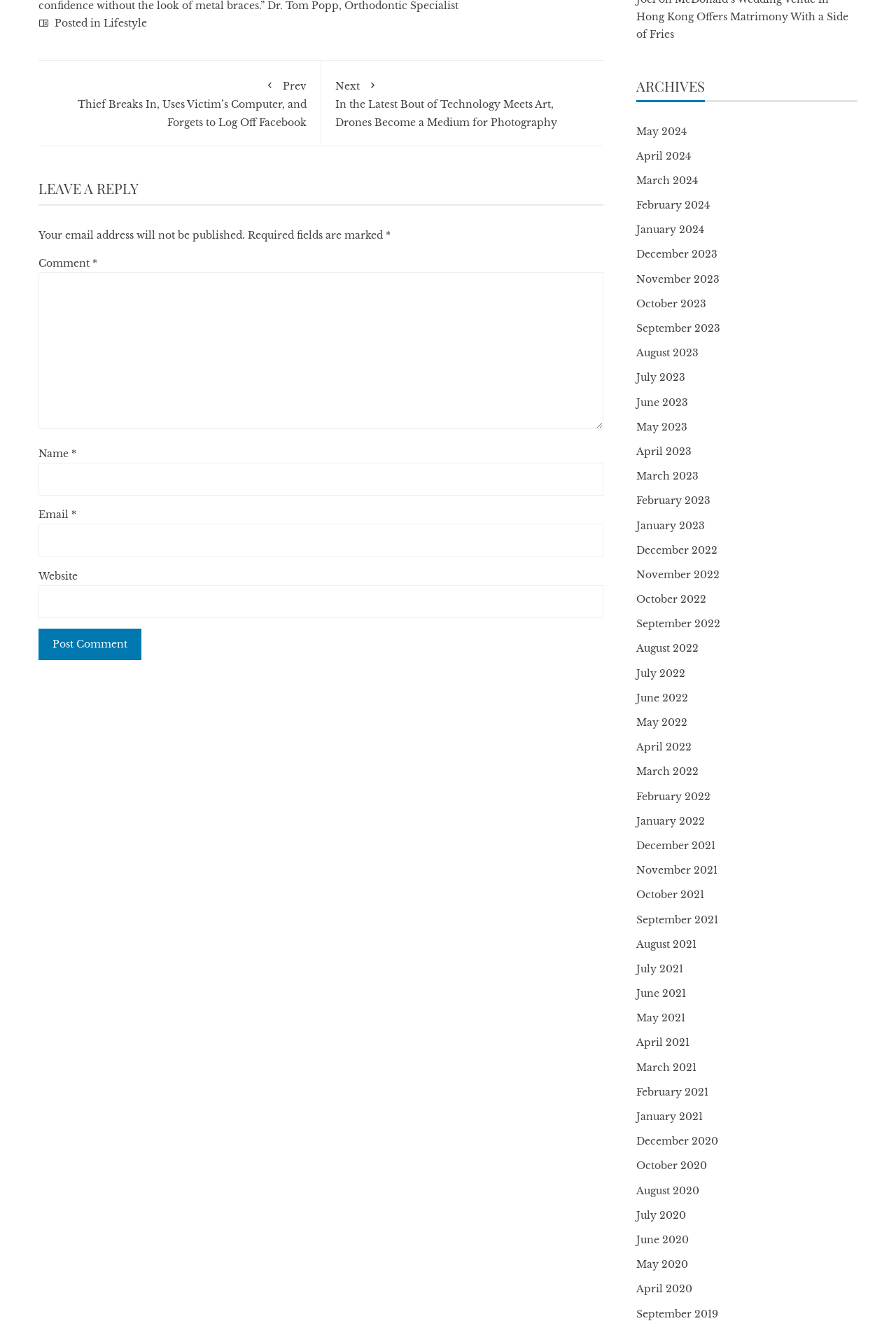Extract the bounding box coordinates for the UI element described by the text: "parent_node: Comment * name="comment"". The coordinates should be in the form of [left, top, right, bottom] with values between 0 and 1.

[0.043, 0.205, 0.674, 0.323]